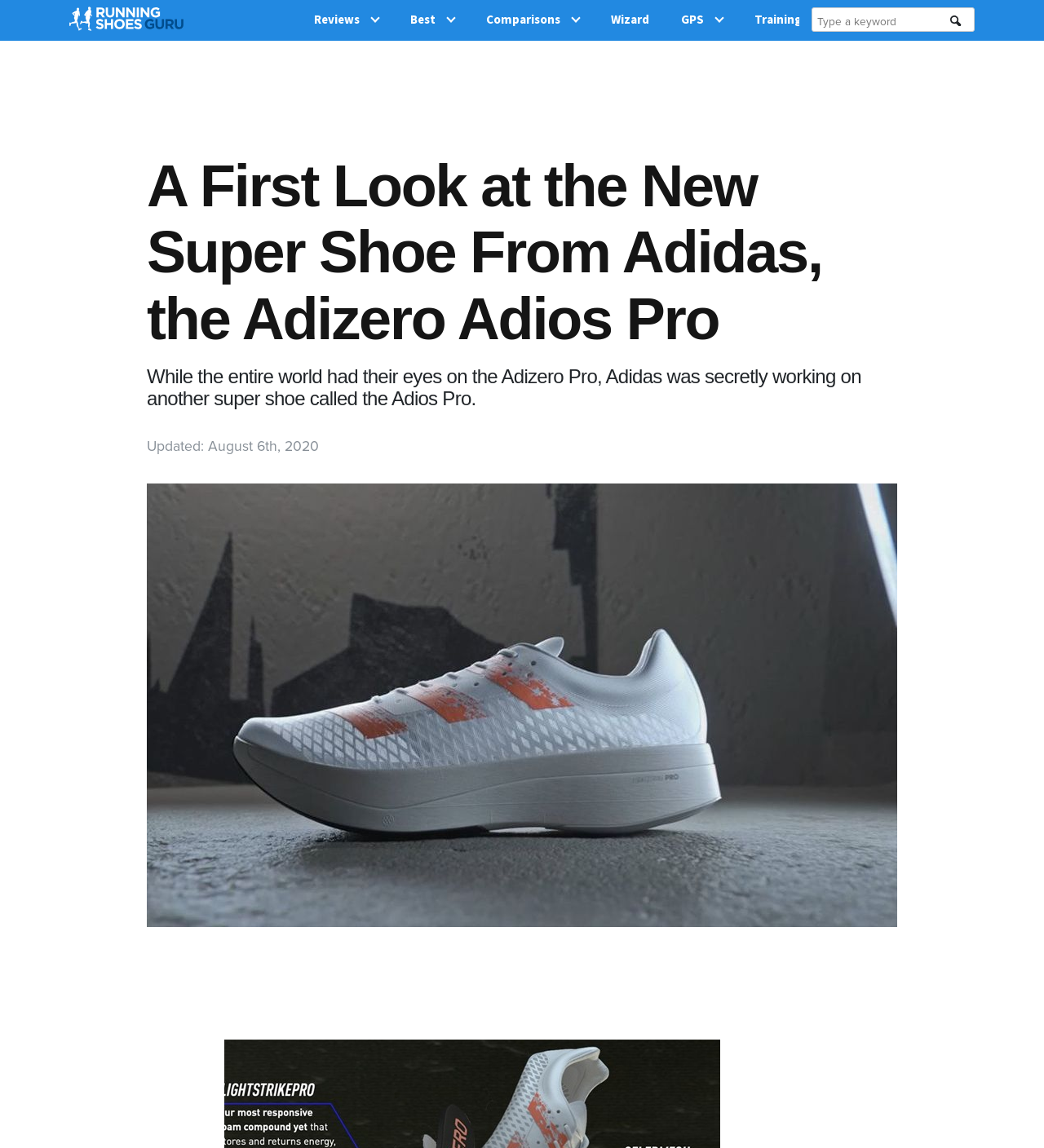Kindly determine the bounding box coordinates for the clickable area to achieve the given instruction: "Search for a keyword".

[0.783, 0.011, 0.91, 0.026]